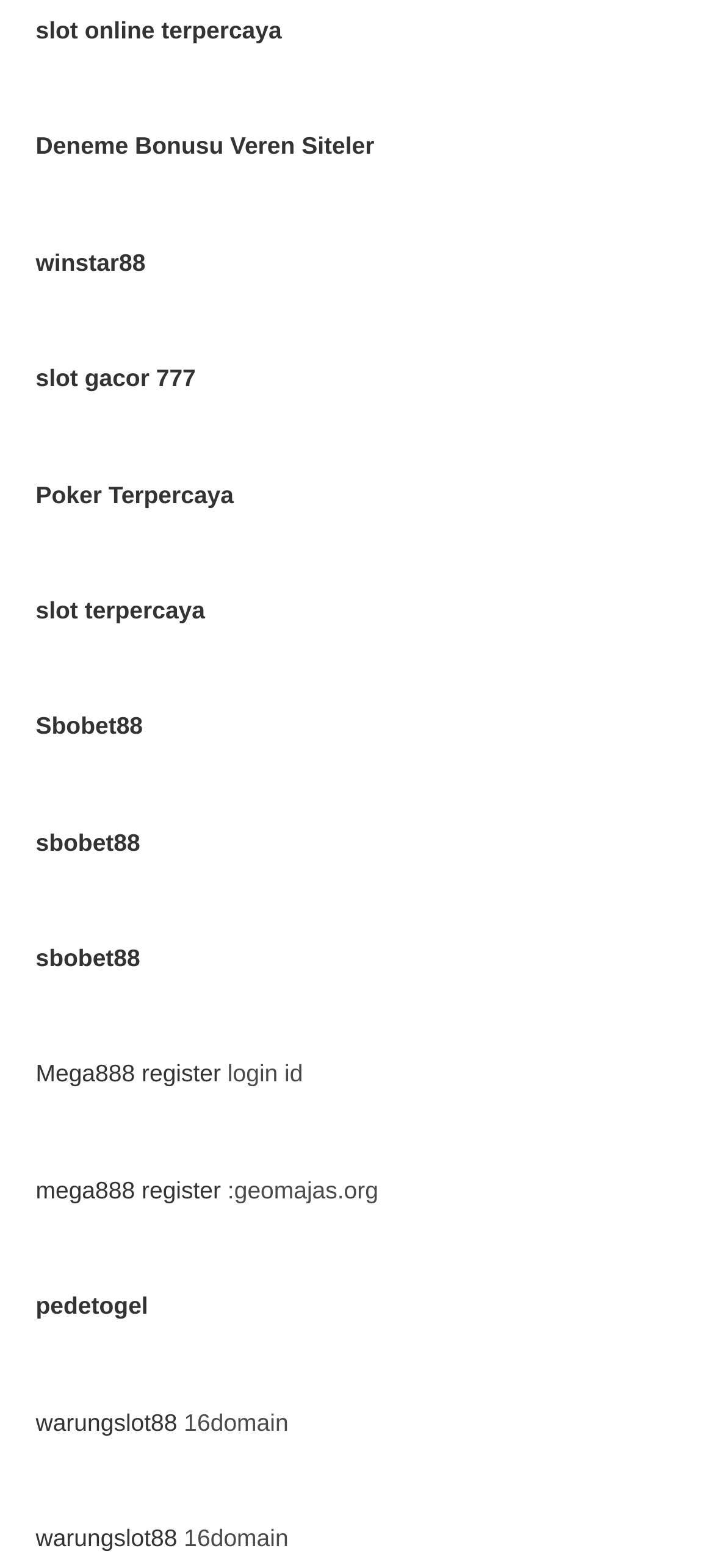Based on the element description: "Privacy Terms and Cookie Policy", identify the bounding box coordinates for this UI element. The coordinates must be four float numbers between 0 and 1, listed as [left, top, right, bottom].

None